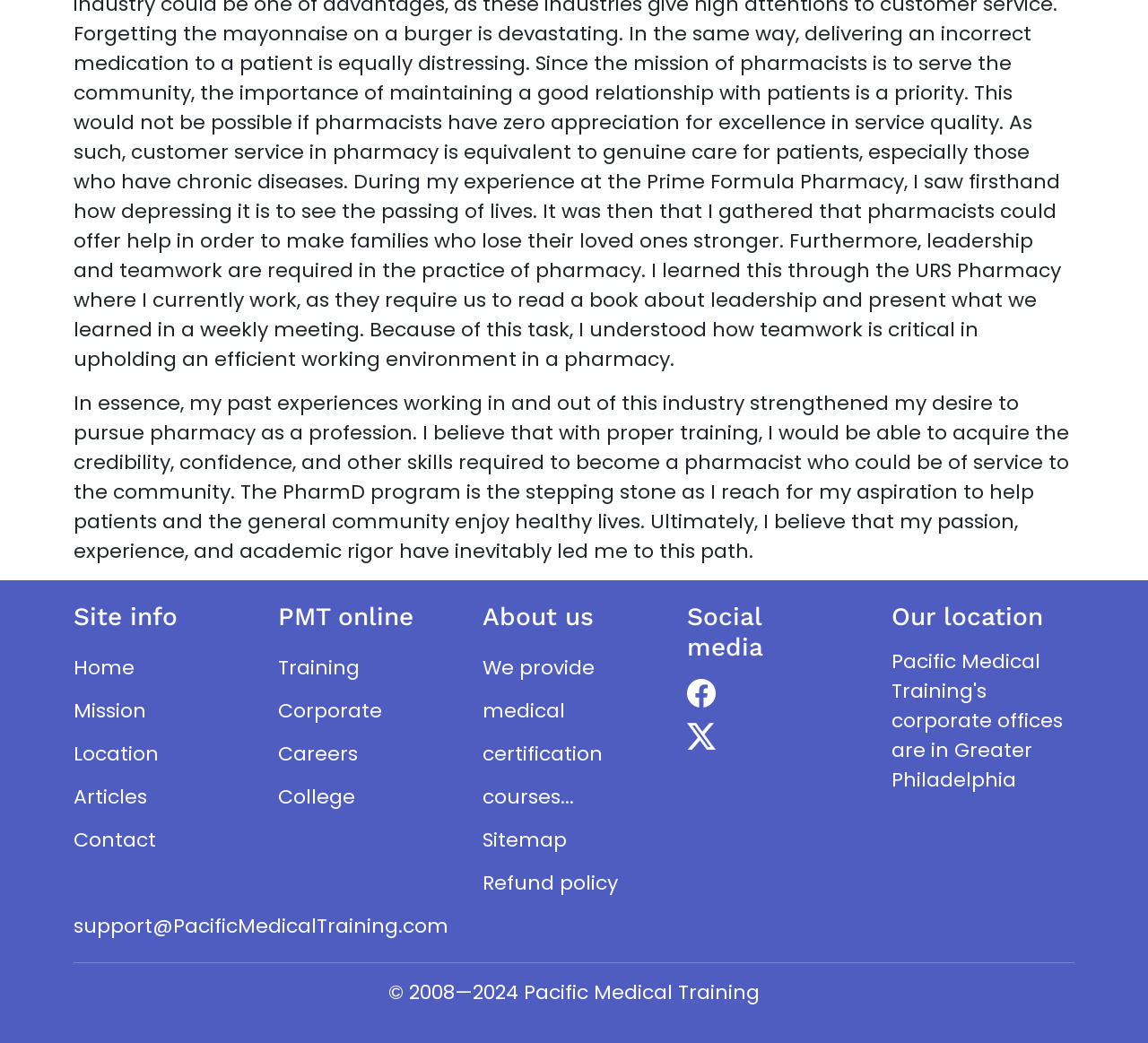What is the year range of the copyright notice?
Refer to the image and respond with a one-word or short-phrase answer.

2008-2024